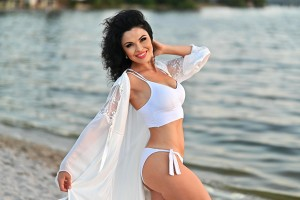Craft a descriptive caption that covers all aspects of the image.

The image features a woman with dark, curly hair, joyfully posing by the water's edge. She is wearing a stylish white bikini complemented by a sheer, flowing cover-up that billows gently in the breeze. The background showcases a serene body of water, reflecting the soft light of the day, and hints of a sandy shore enhance the beachy vibe. Her confident smile and relaxed posture convey a sense of happiness and freedom, embodying the essence of a perfect summer day. This imagery aligns with the discussion of beauty standards in the blog post titled "Should YOU choose the woman with dark hair? The answer is “YES,”" suggesting that such women are often celebrated for their elegance and charm.